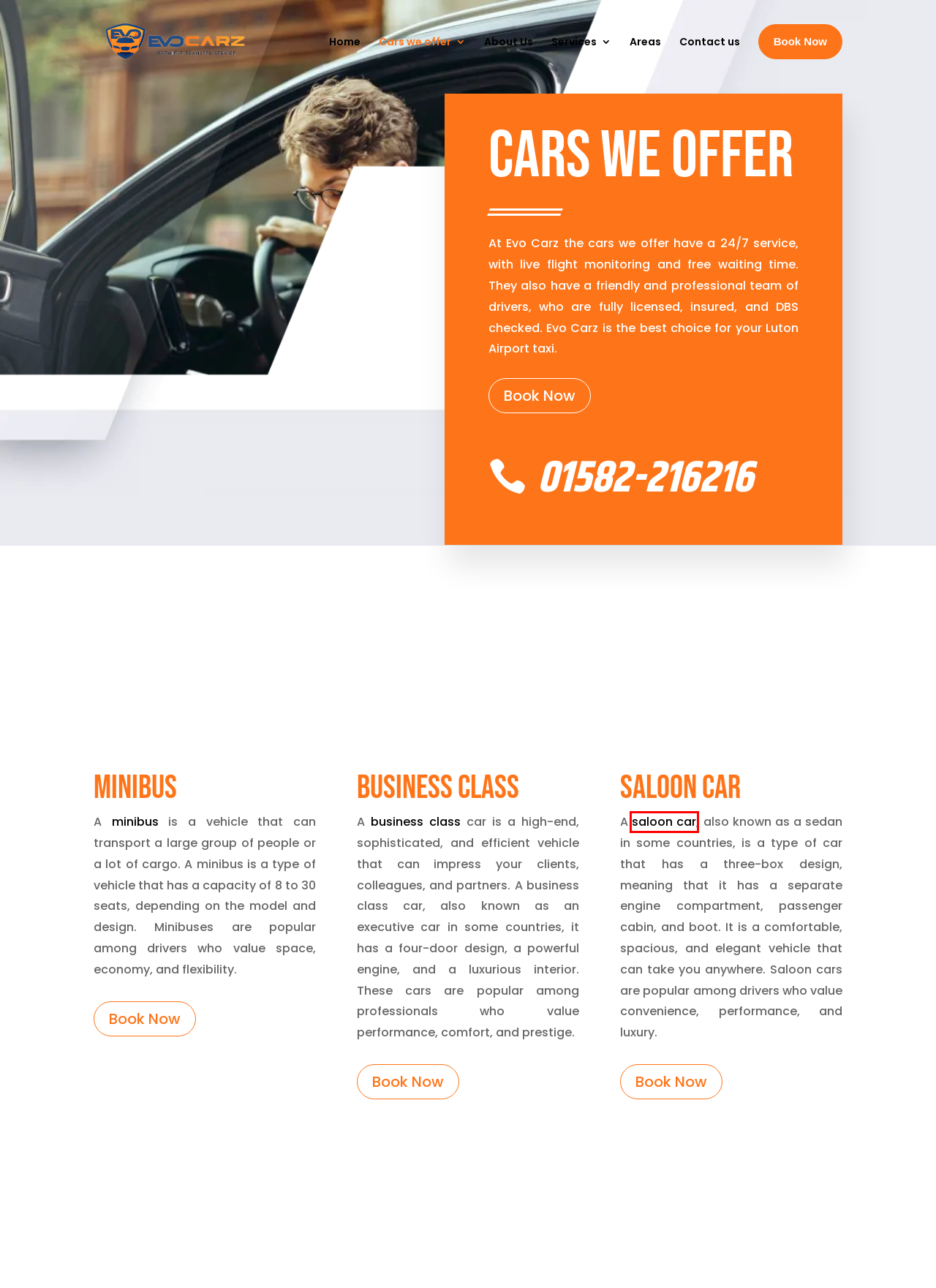Check out the screenshot of a webpage with a red rectangle bounding box. Select the best fitting webpage description that aligns with the new webpage after clicking the element inside the bounding box. Here are the candidates:
A. Book Now - Evo Carz | Luton Airport Taxi Local And Private Hire | Chauffeur services
B. Saloon car - Evo Carz | Luton Airport Taxi Local And Private Hire | Chauffeur services
C. Business class - Evo Carz | Luton Airport Taxi Local And Private Hire | Chauffeur services
D. About Us - Evo Carz | Luton Airport Taxi Local And Private Hire | Chauffeur services
E. Areas - Evo Carz | Luton Airport Taxi Local And Private Hire | Chauffeur services
F. Airport Transfers - Evo Carz | Luton Airport Taxi Local And Private Hire | Chauffeur services
G. Home - Evo Carz | Luton Airport Taxi Local And Private Hire | Chauffeur services
H. Services - Evo Carz | Luton Airport Taxi Local And Private Hire | Chauffeur services

B